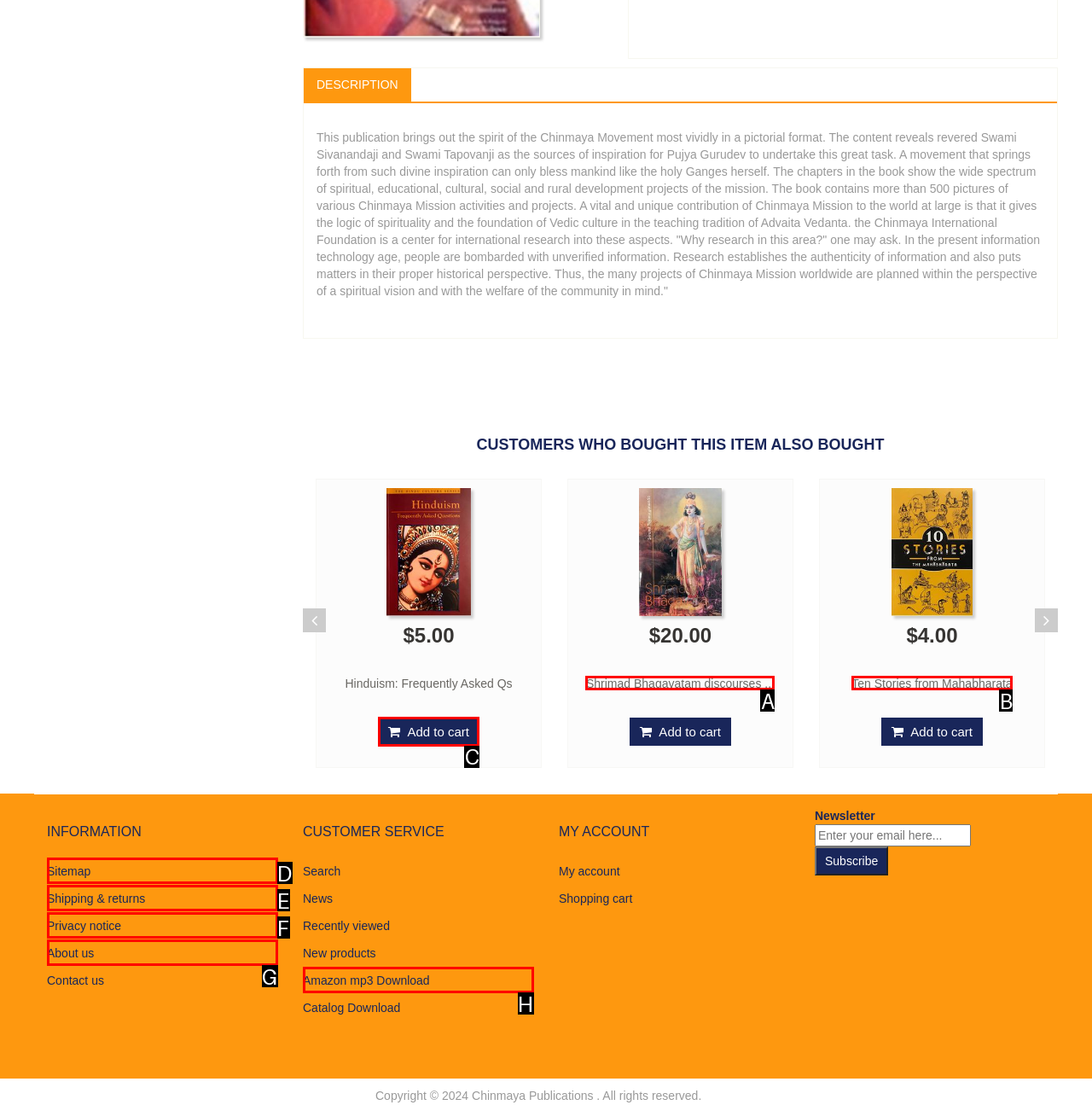From the description: Ten Stories from Mahabharata, identify the option that best matches and reply with the letter of that option directly.

B